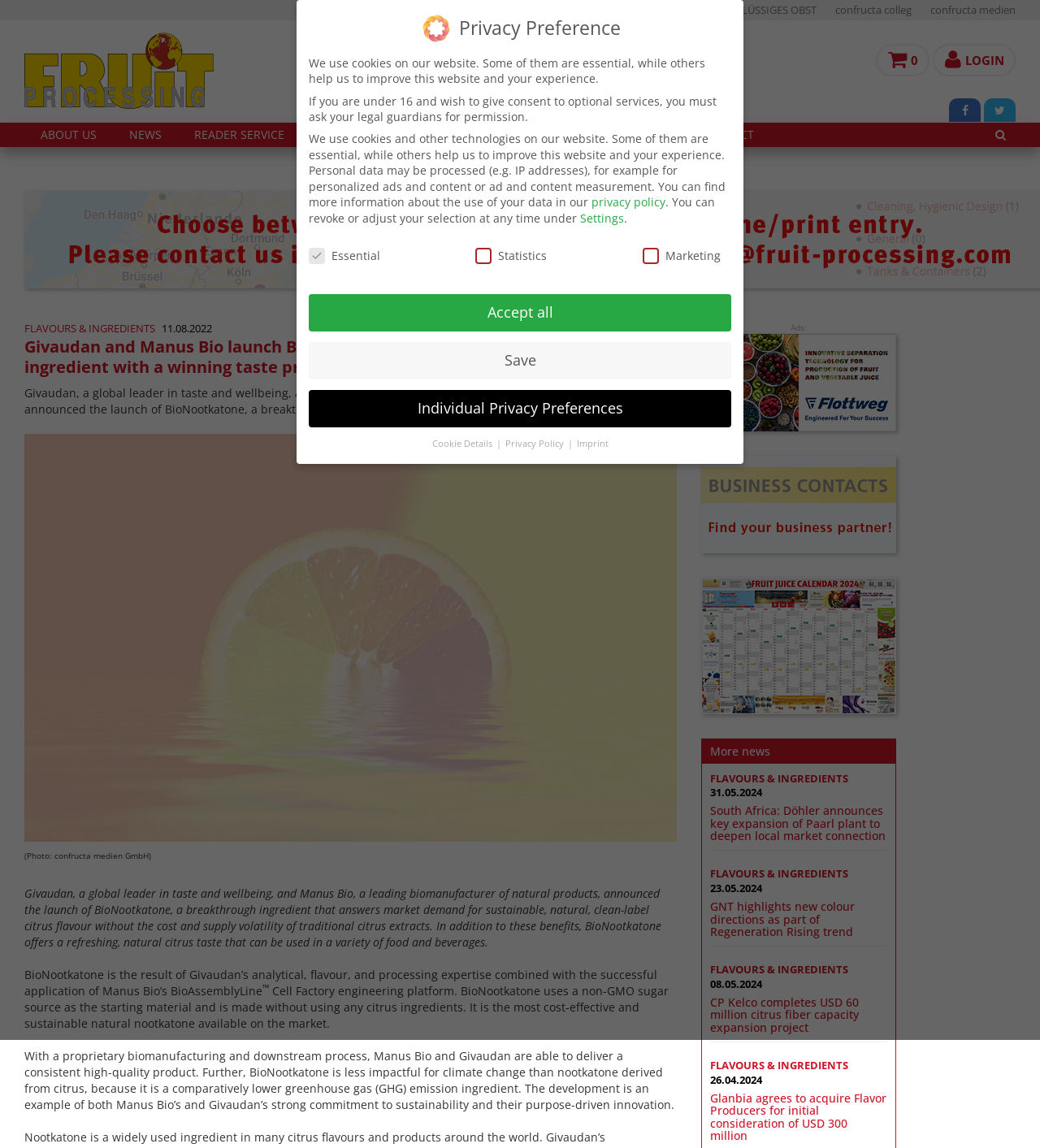Find the bounding box coordinates of the area that needs to be clicked in order to achieve the following instruction: "Click on the 'LOGIN' button". The coordinates should be specified as four float numbers between 0 and 1, i.e., [left, top, right, bottom].

[0.897, 0.038, 0.977, 0.067]